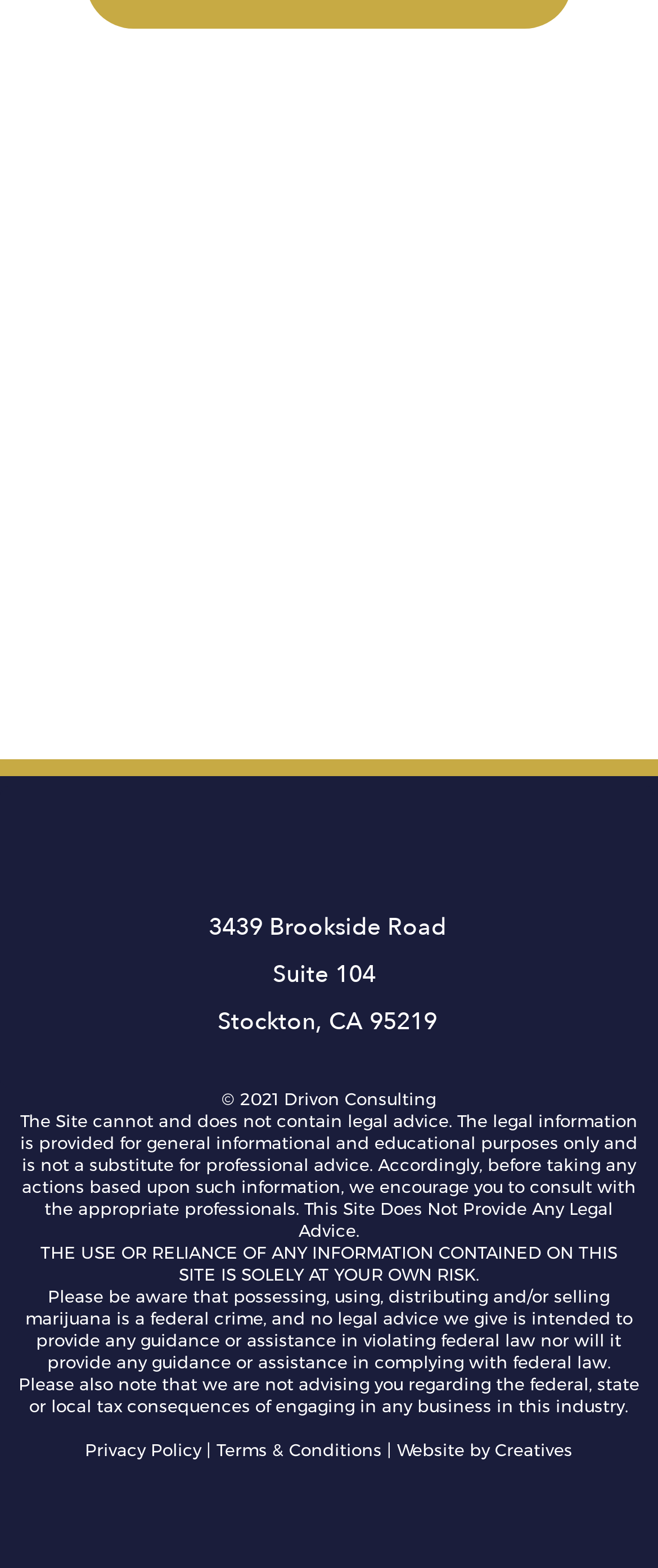Based on the element description, predict the bounding box coordinates (top-left x, top-left y, bottom-right x, bottom-right y) for the UI element in the screenshot: Privacy Policy

[0.129, 0.918, 0.306, 0.932]